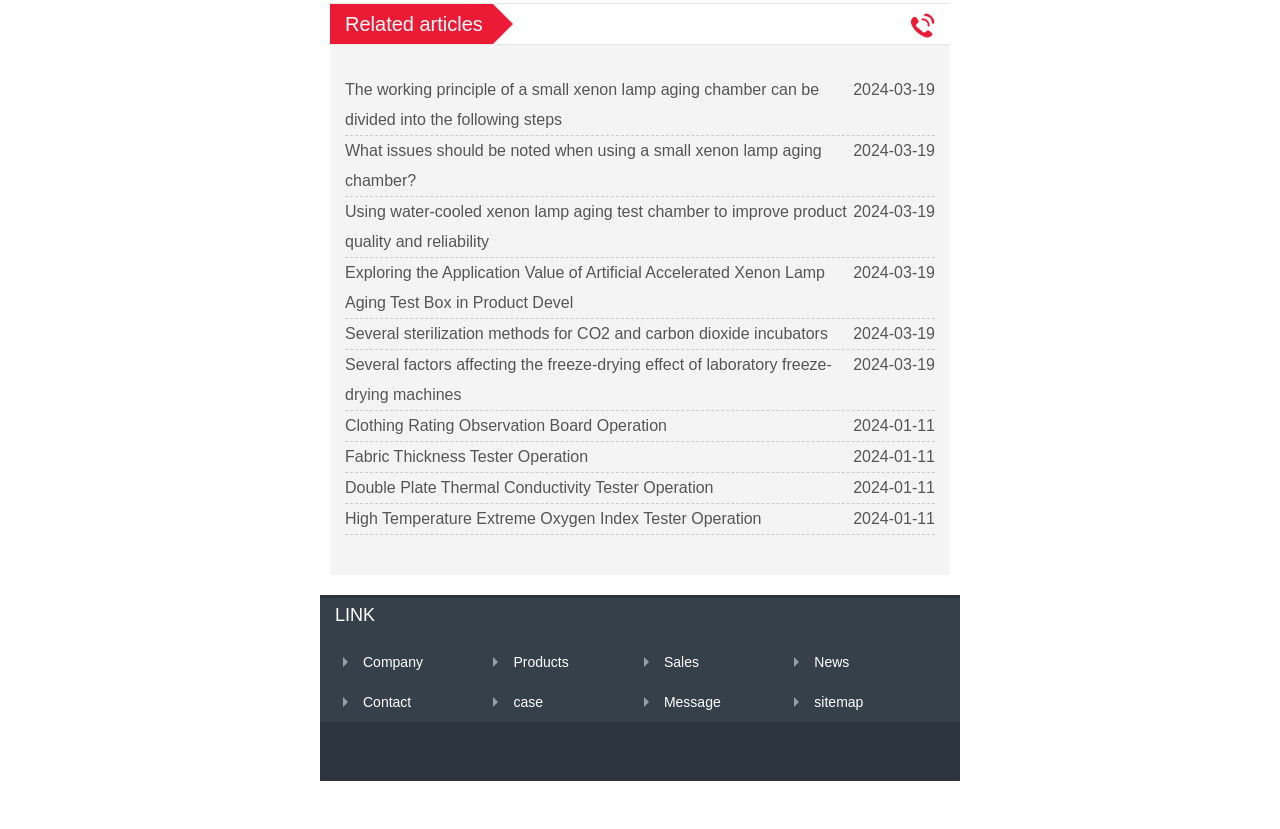Kindly provide the bounding box coordinates of the section you need to click on to fulfill the given instruction: "Go to the company page".

[0.276, 0.789, 0.33, 0.809]